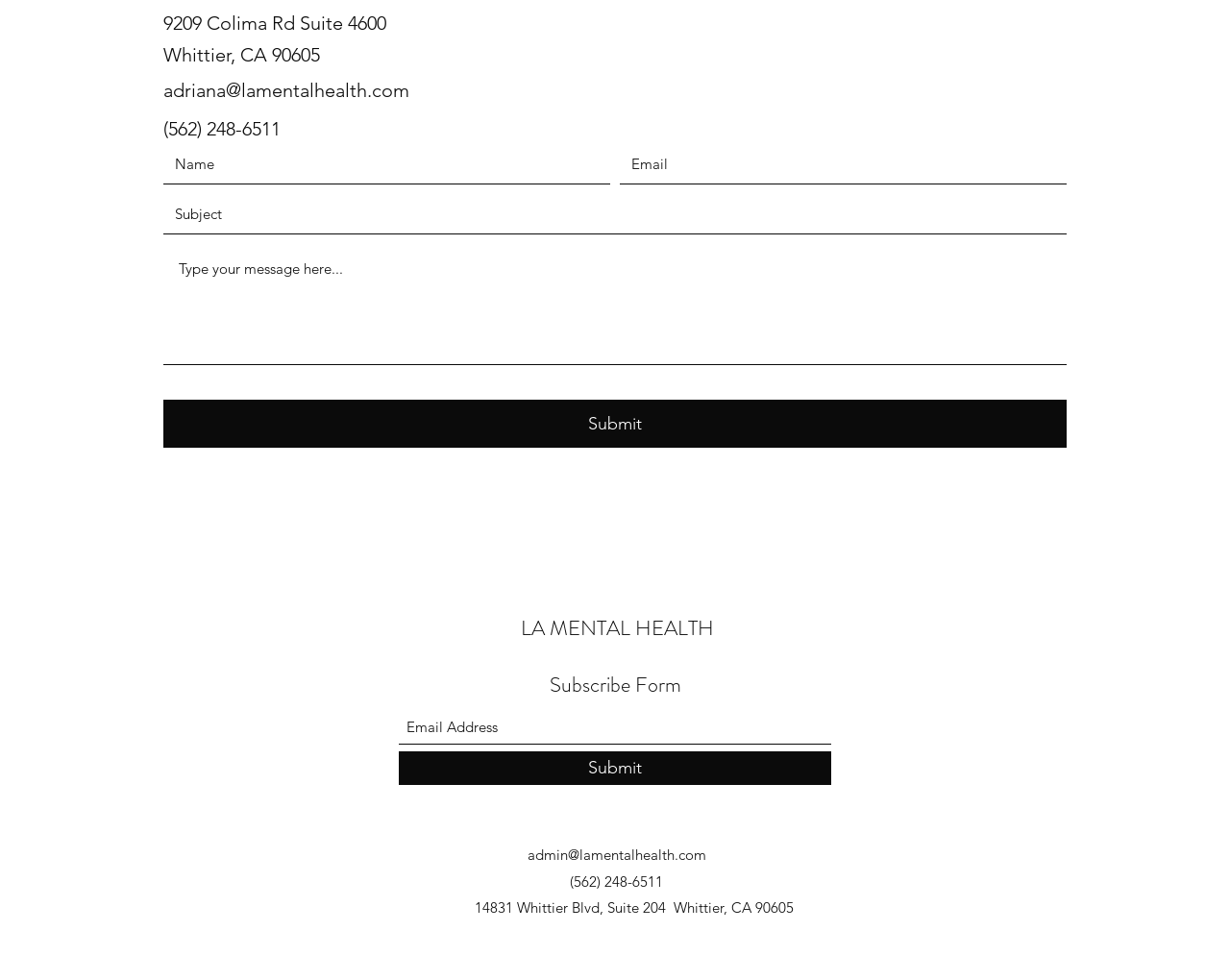What is the phone number listed on the page?
Can you provide a detailed and comprehensive answer to the question?

I found the phone number by looking at the static text elements on the page, which contain the phone number '(562) 248-6511' in two different locations.